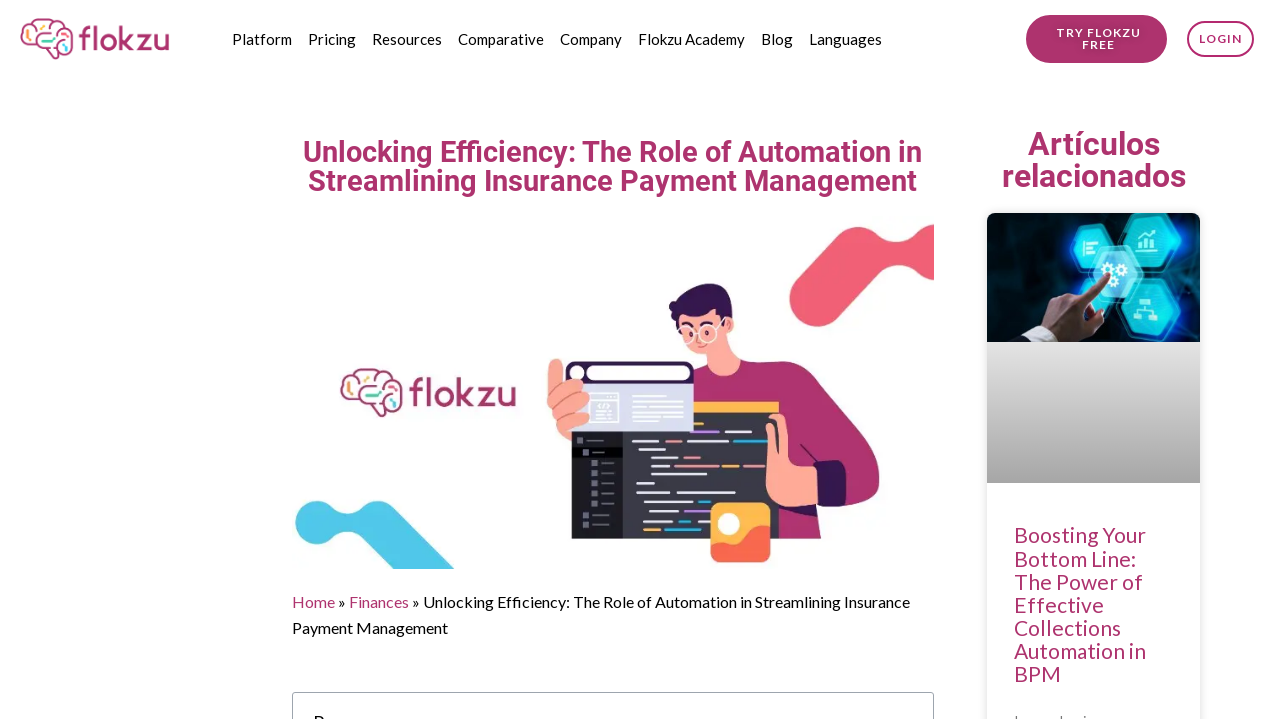What type of industry is the webpage related to?
Refer to the image and respond with a one-word or short-phrase answer.

Insurance